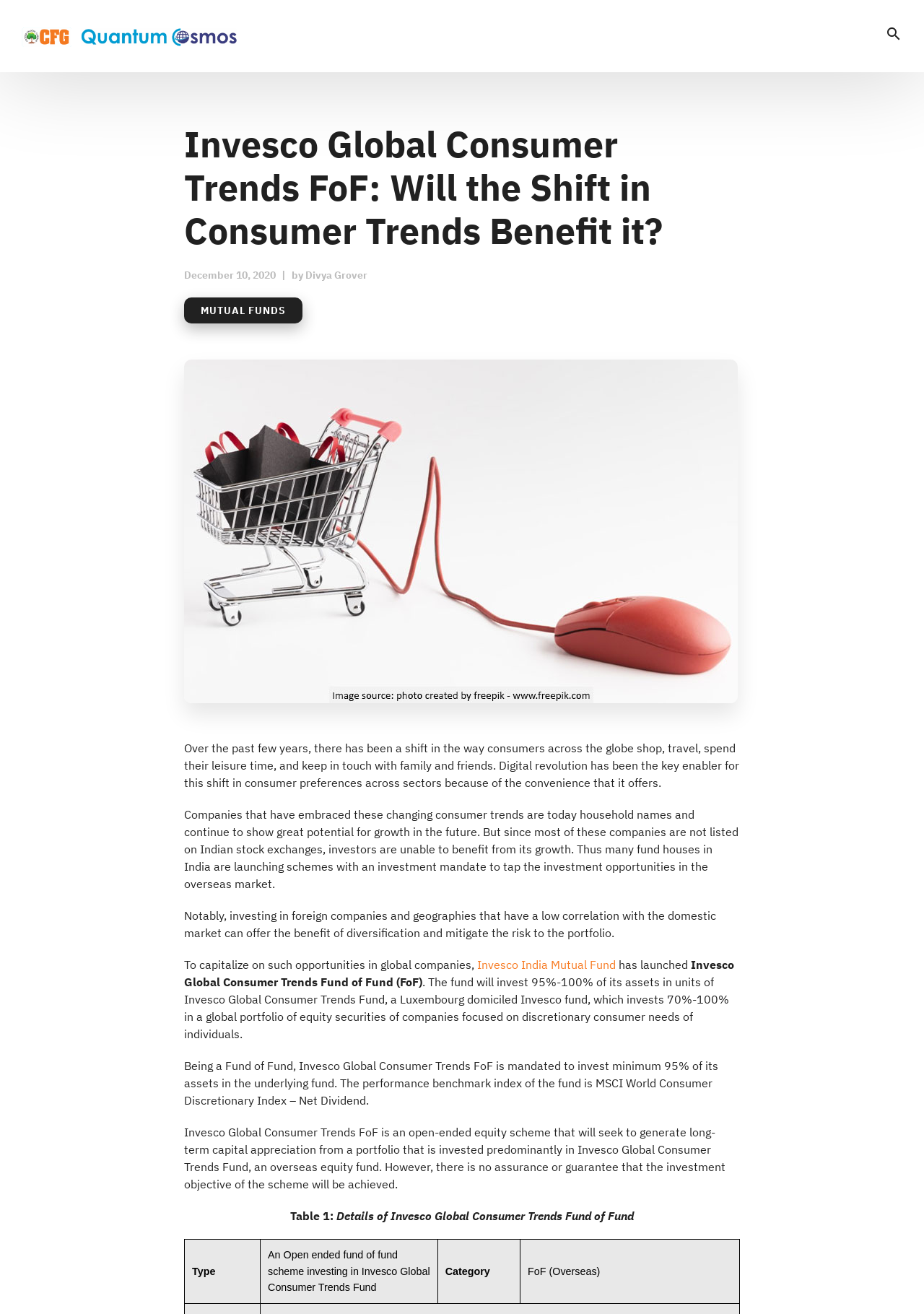Based on the image, please elaborate on the answer to the following question:
What is the minimum percentage of assets that Invesco Global Consumer Trends FoF is mandated to invest in the underlying fund?

I found the answer by reading the text 'Being a Fund of Fund, Invesco Global Consumer Trends FoF is mandated to invest minimum 95% of its assets in the underlying fund' which mentions the minimum percentage of assets that Invesco Global Consumer Trends FoF is mandated to invest in the underlying fund.